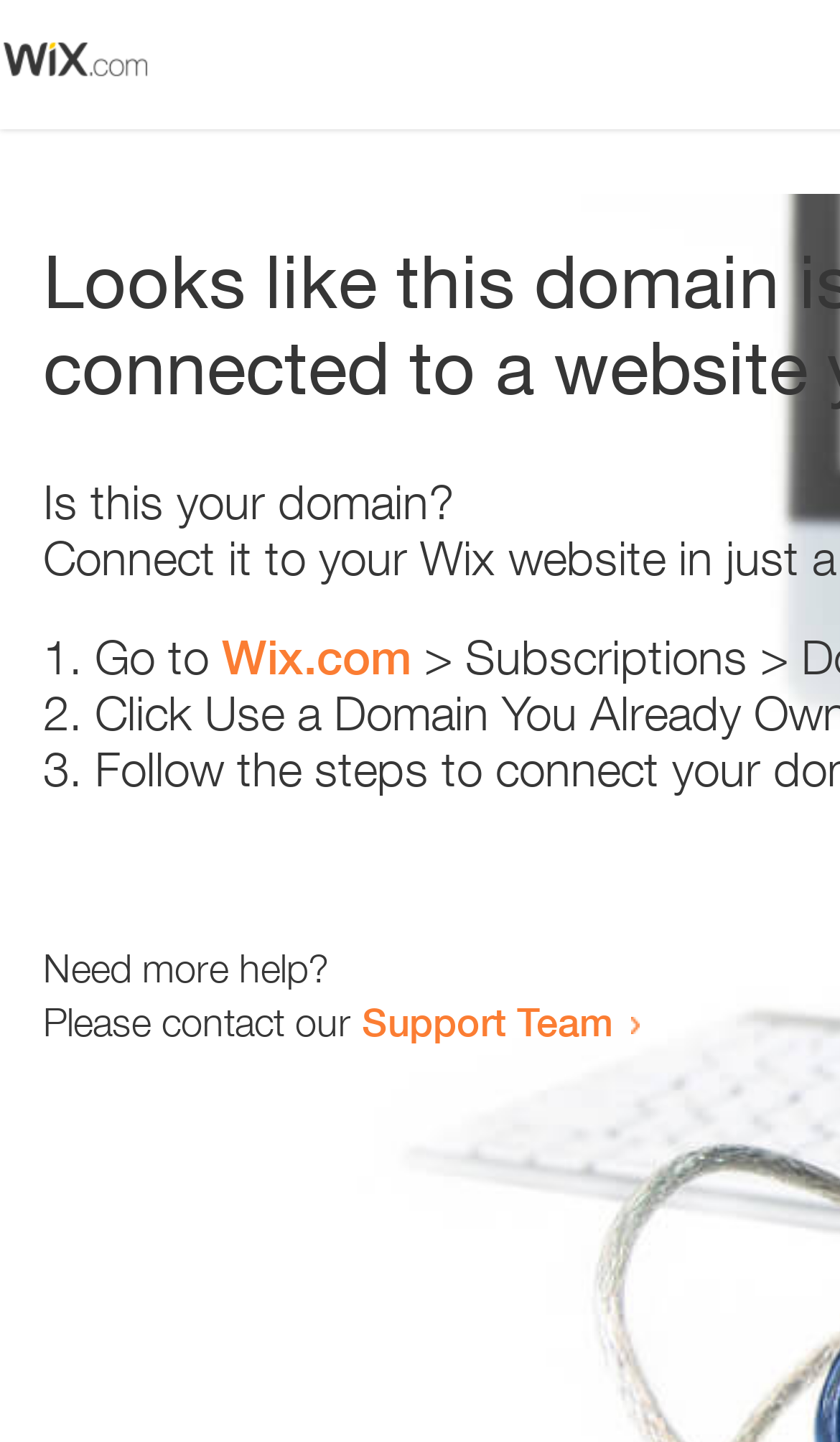What is the purpose of the webpage?
Provide a one-word or short-phrase answer based on the image.

Domain resolution